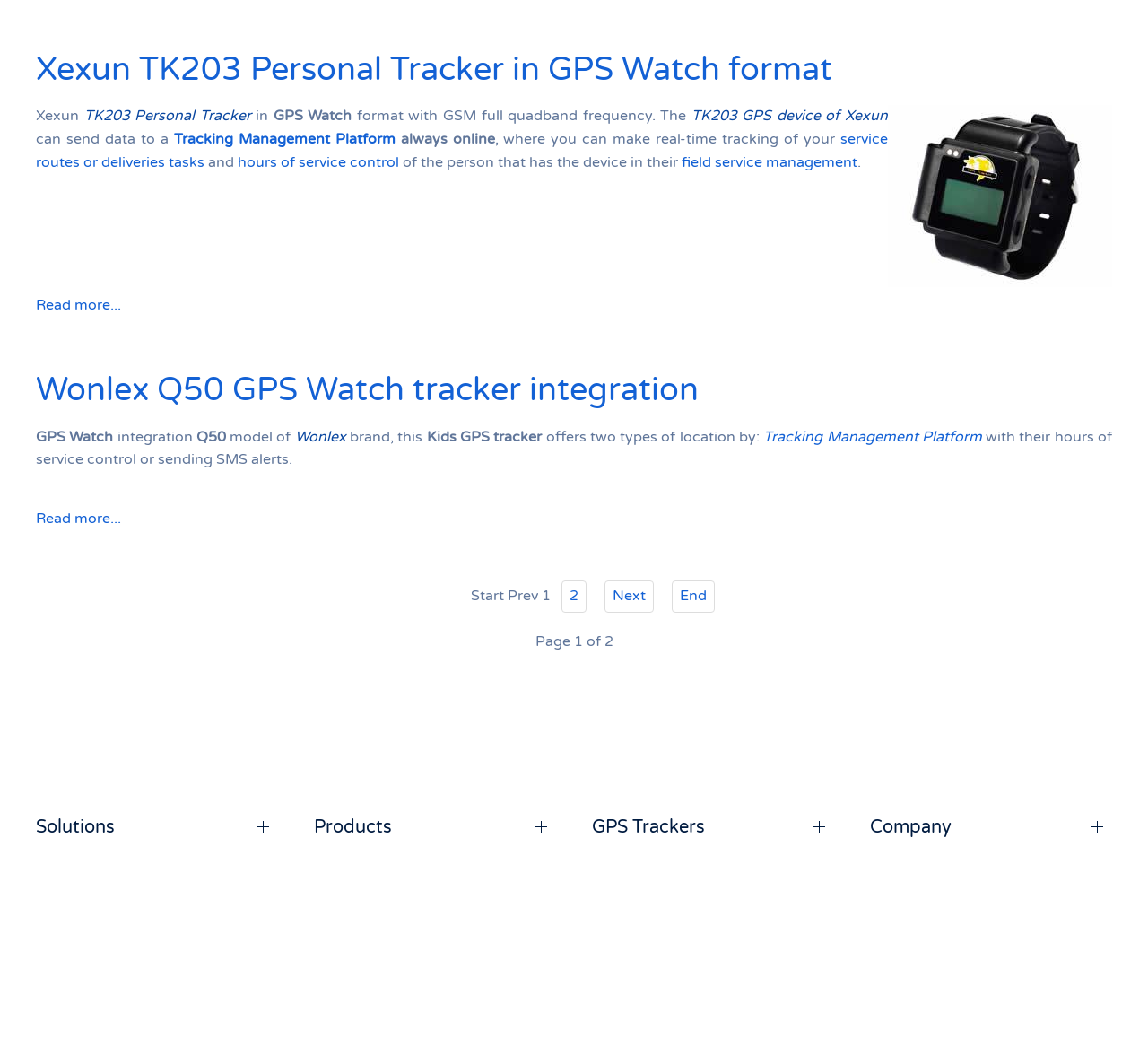What are the social media platforms listed at the bottom of the webpage?
Please provide a single word or phrase answer based on the image.

Facebook, Linkedin, Twitter, Youtube